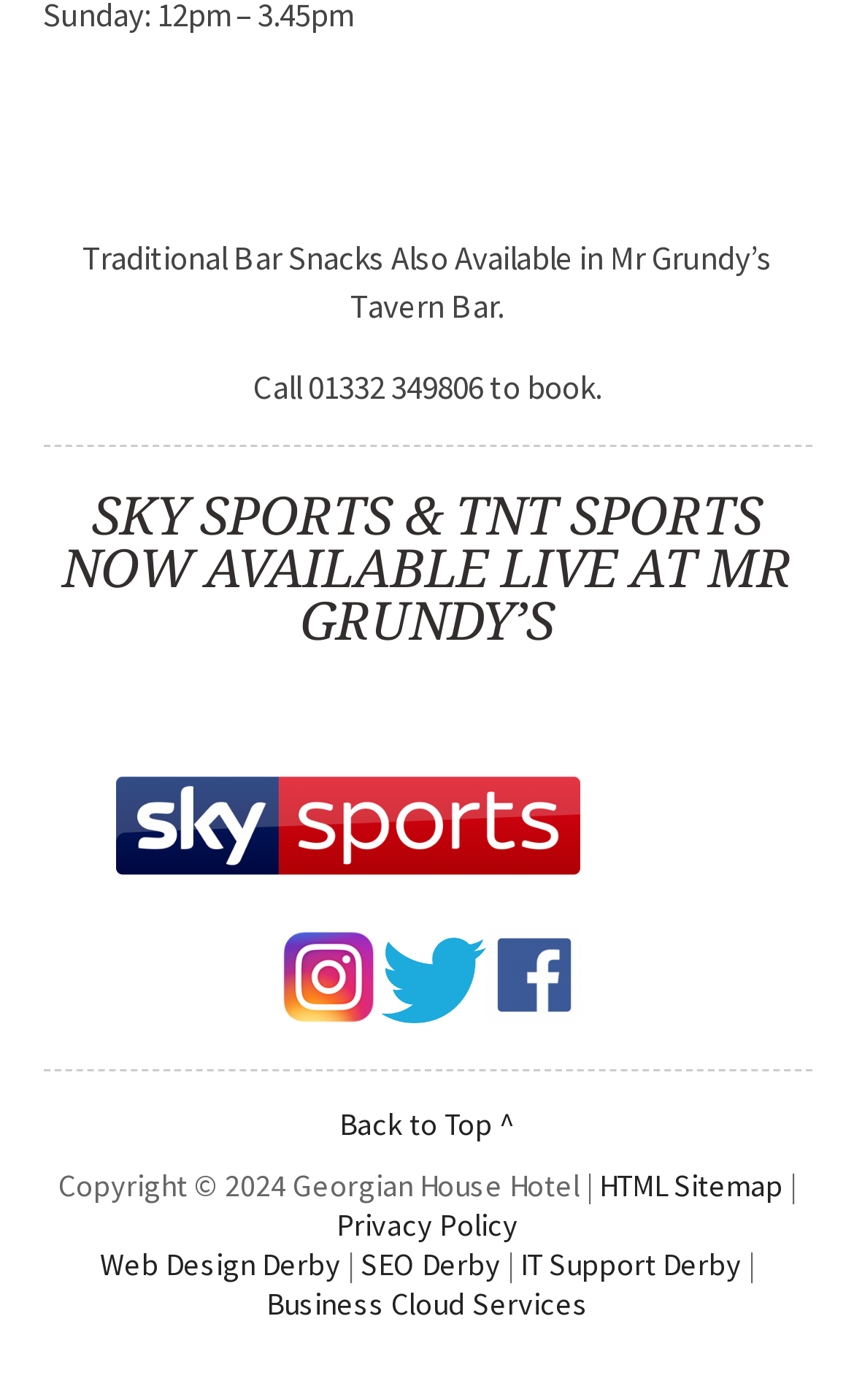Please identify the coordinates of the bounding box that should be clicked to fulfill this instruction: "View the HTML Sitemap".

[0.701, 0.833, 0.917, 0.861]